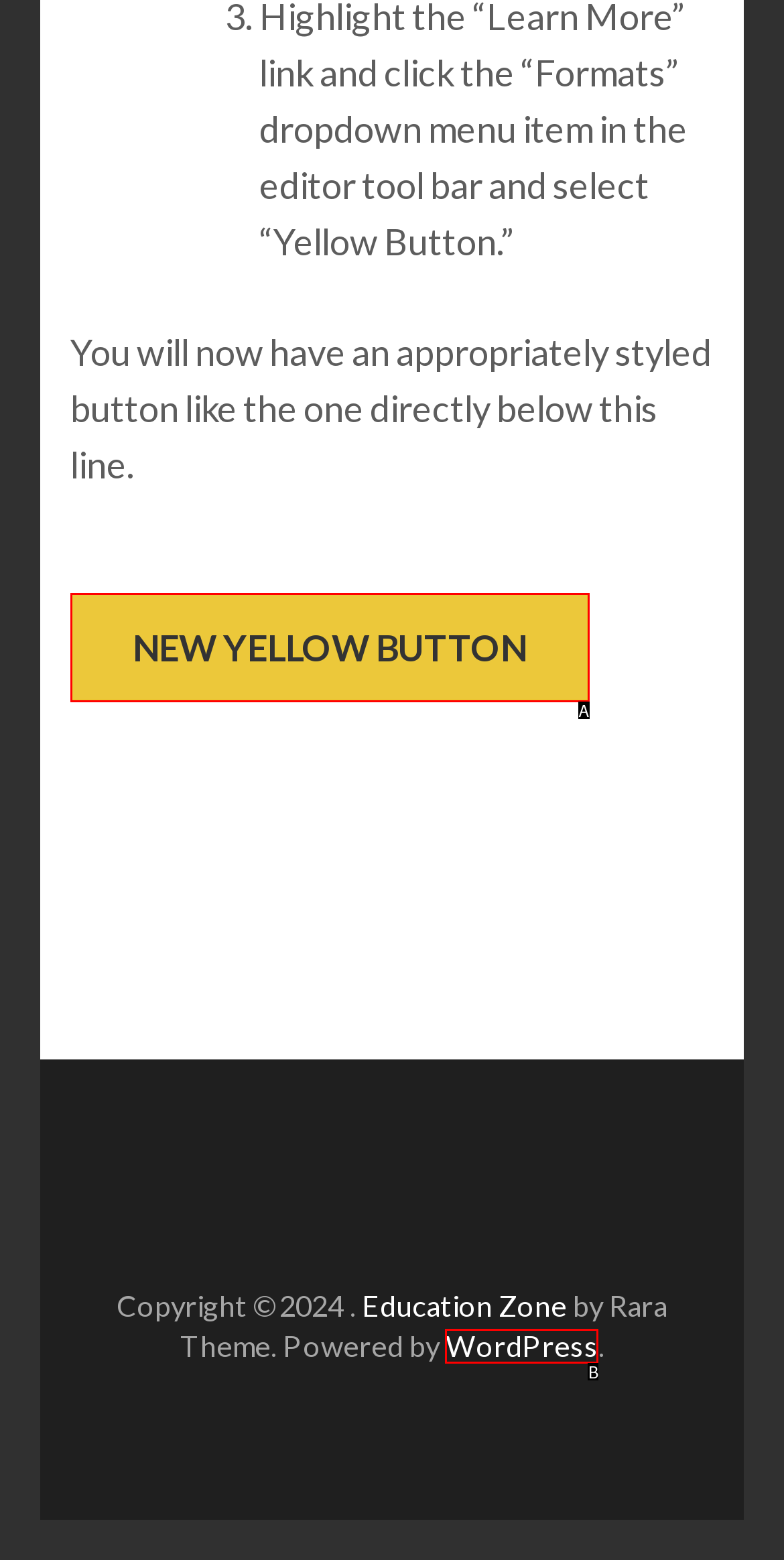Choose the HTML element that matches the description: WordPress
Reply with the letter of the correct option from the given choices.

B